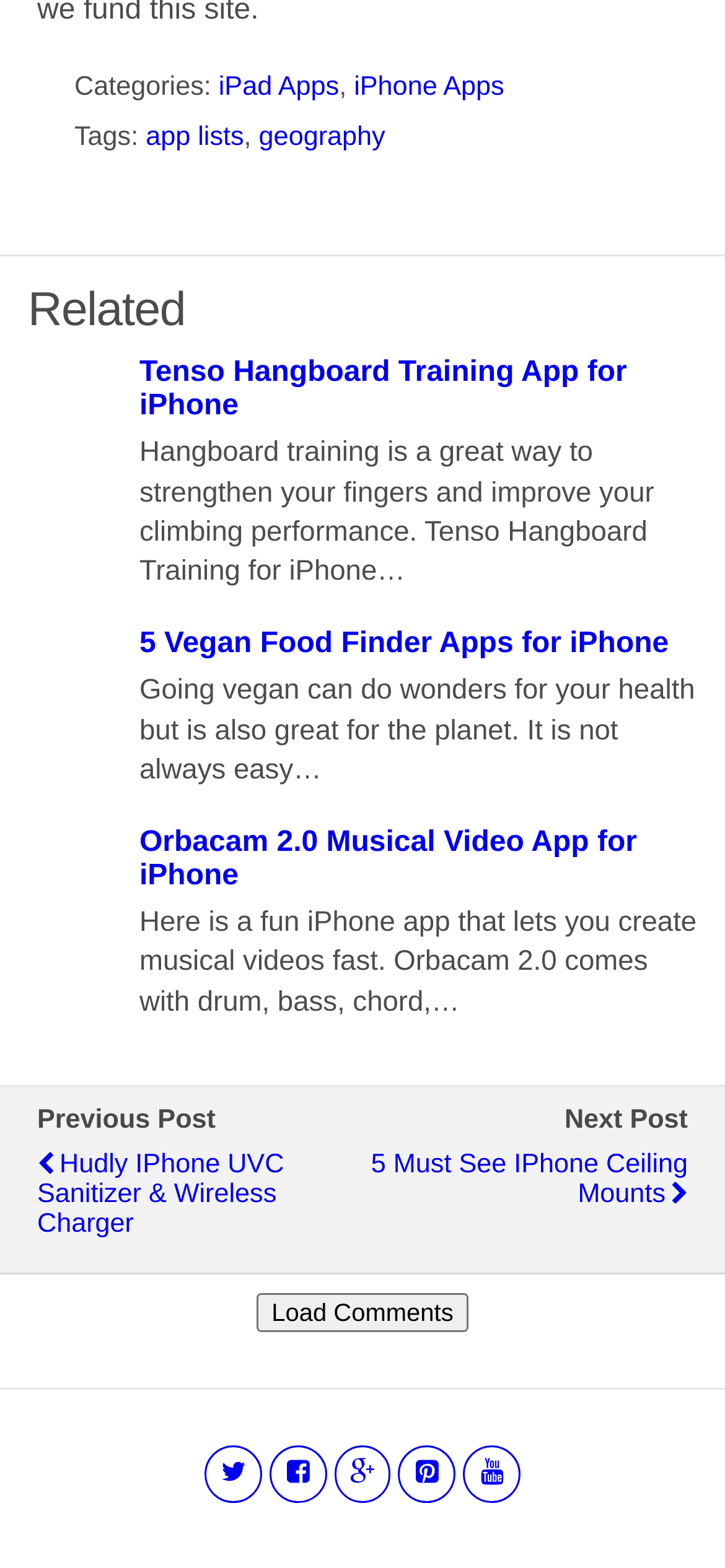Given the element description, predict the bounding box coordinates in the format (top-left x, top-left y, bottom-right x, bottom-right y). Make sure all values are between 0 and 1. Here is the element description: iPad Apps

[0.302, 0.047, 0.468, 0.066]